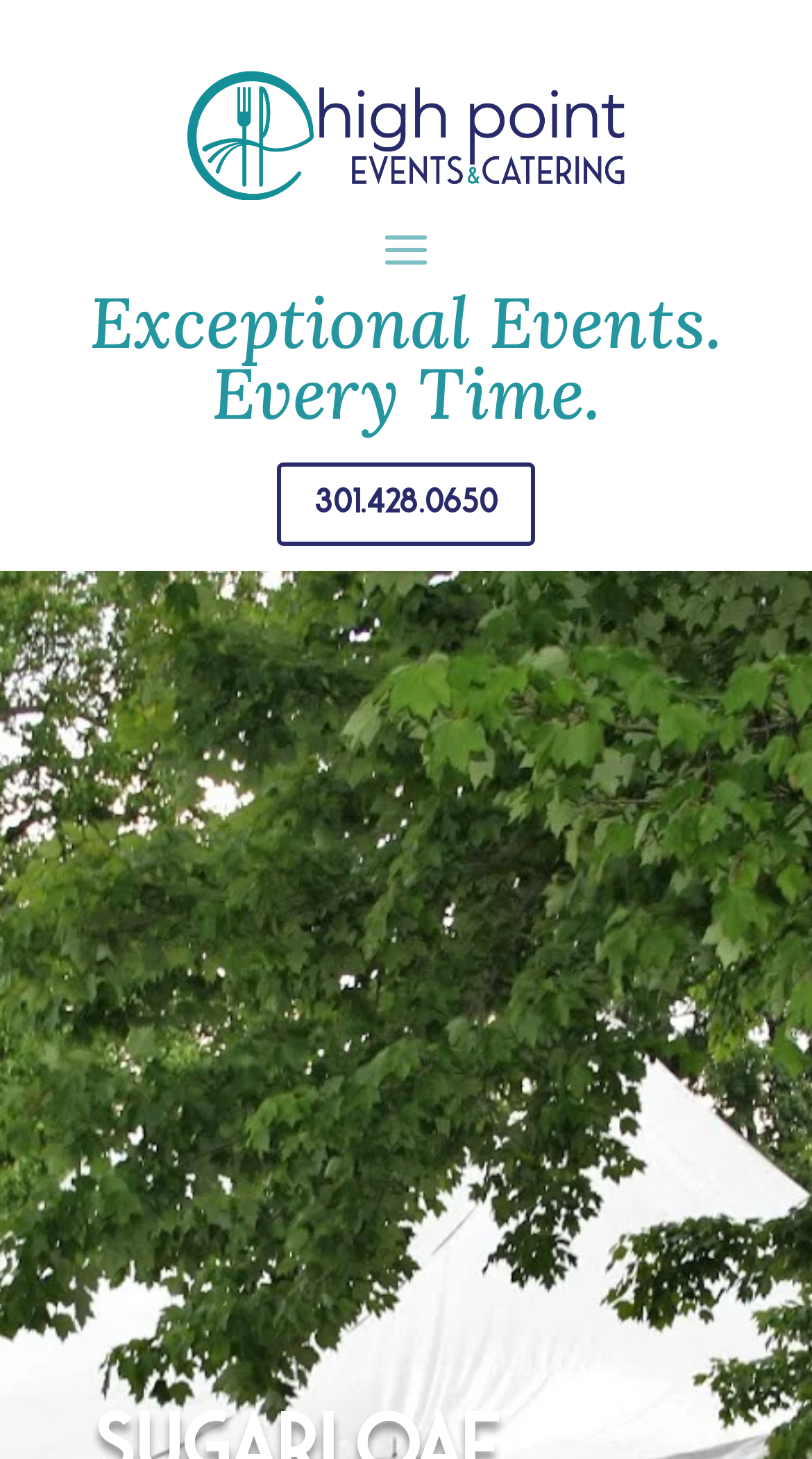Can you find and generate the webpage's heading?

Sugarloaf Mountain Vineyard